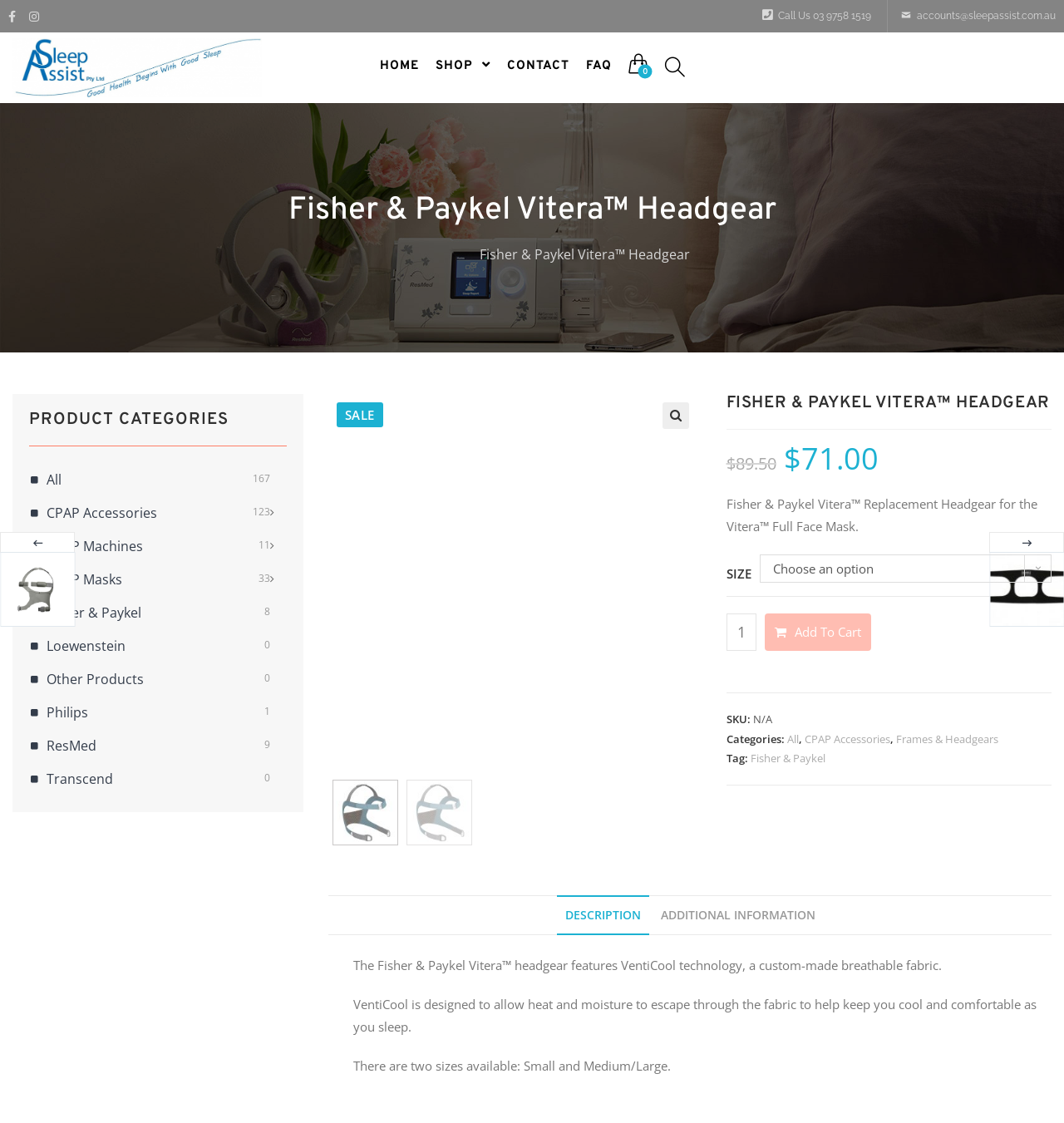Determine the main text heading of the webpage and provide its content.

Fisher & Paykel Vitera™ Headgear